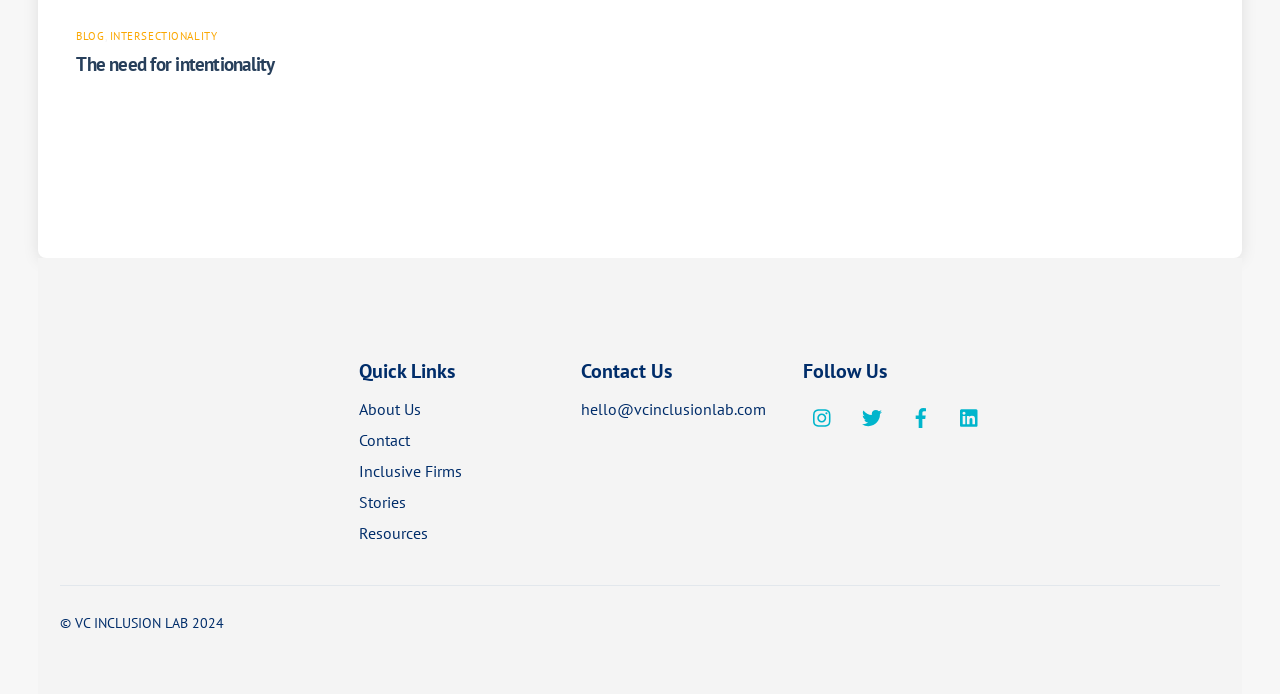Specify the bounding box coordinates of the area that needs to be clicked to achieve the following instruction: "Click on the BLOG link".

[0.06, 0.041, 0.082, 0.062]